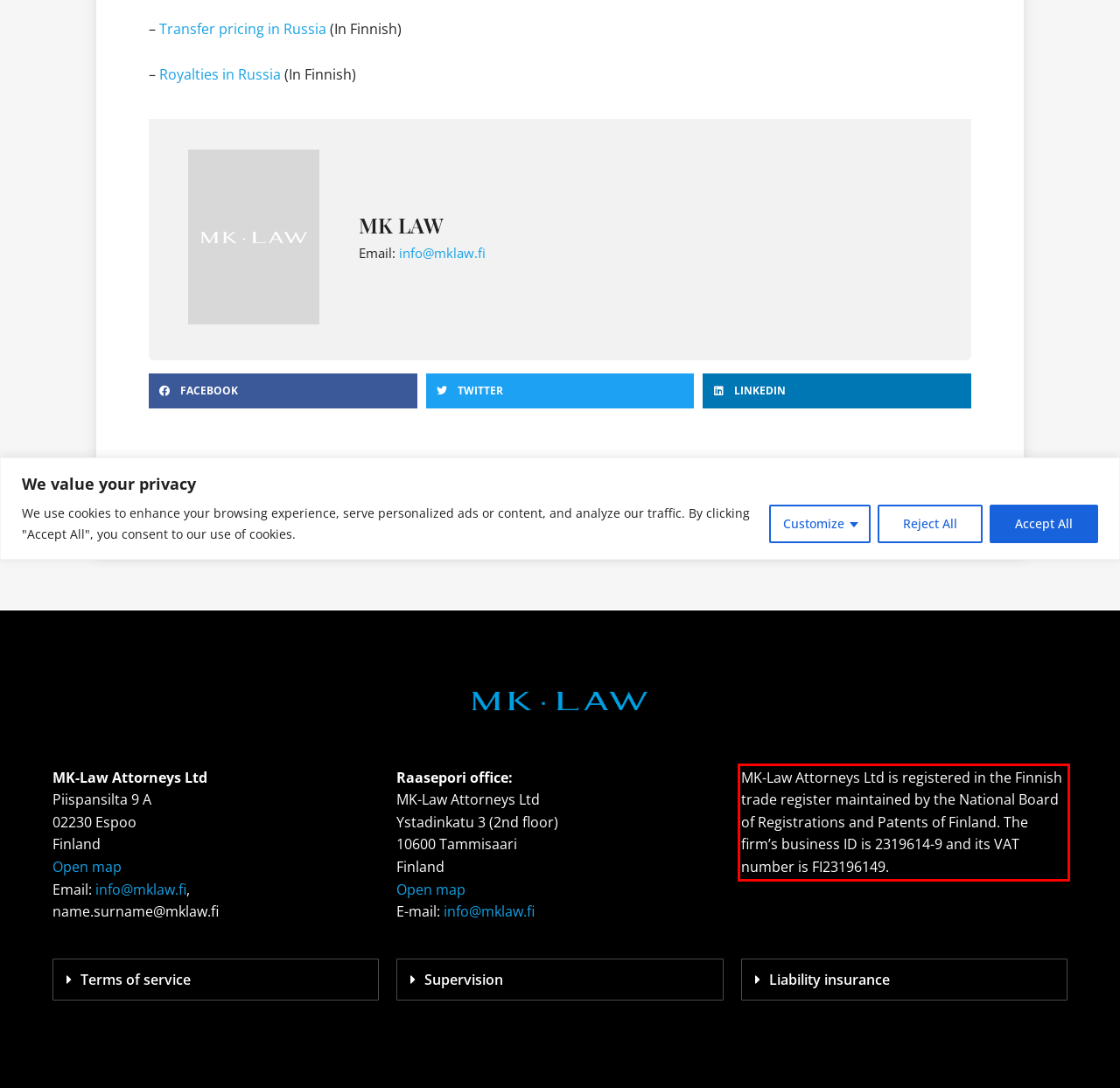Given a screenshot of a webpage containing a red bounding box, perform OCR on the text within this red bounding box and provide the text content.

MK-Law Attorneys Ltd is registered in the Finnish trade register maintained by the National Board of Registrations and Patents of Finland. The firm’s business ID is 2319614-9 and its VAT number is FI23196149.